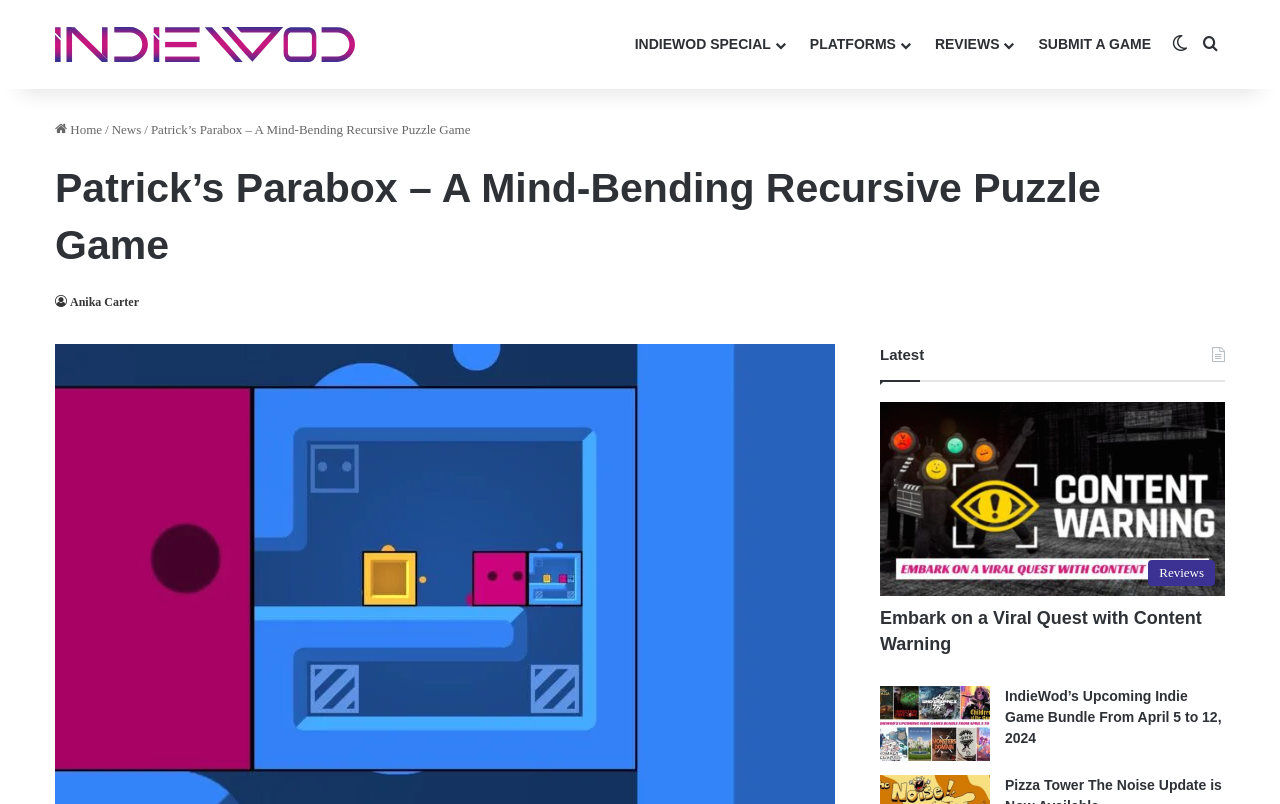Locate the coordinates of the bounding box for the clickable region that fulfills this instruction: "Search for a game".

[0.934, 0.0, 0.957, 0.111]